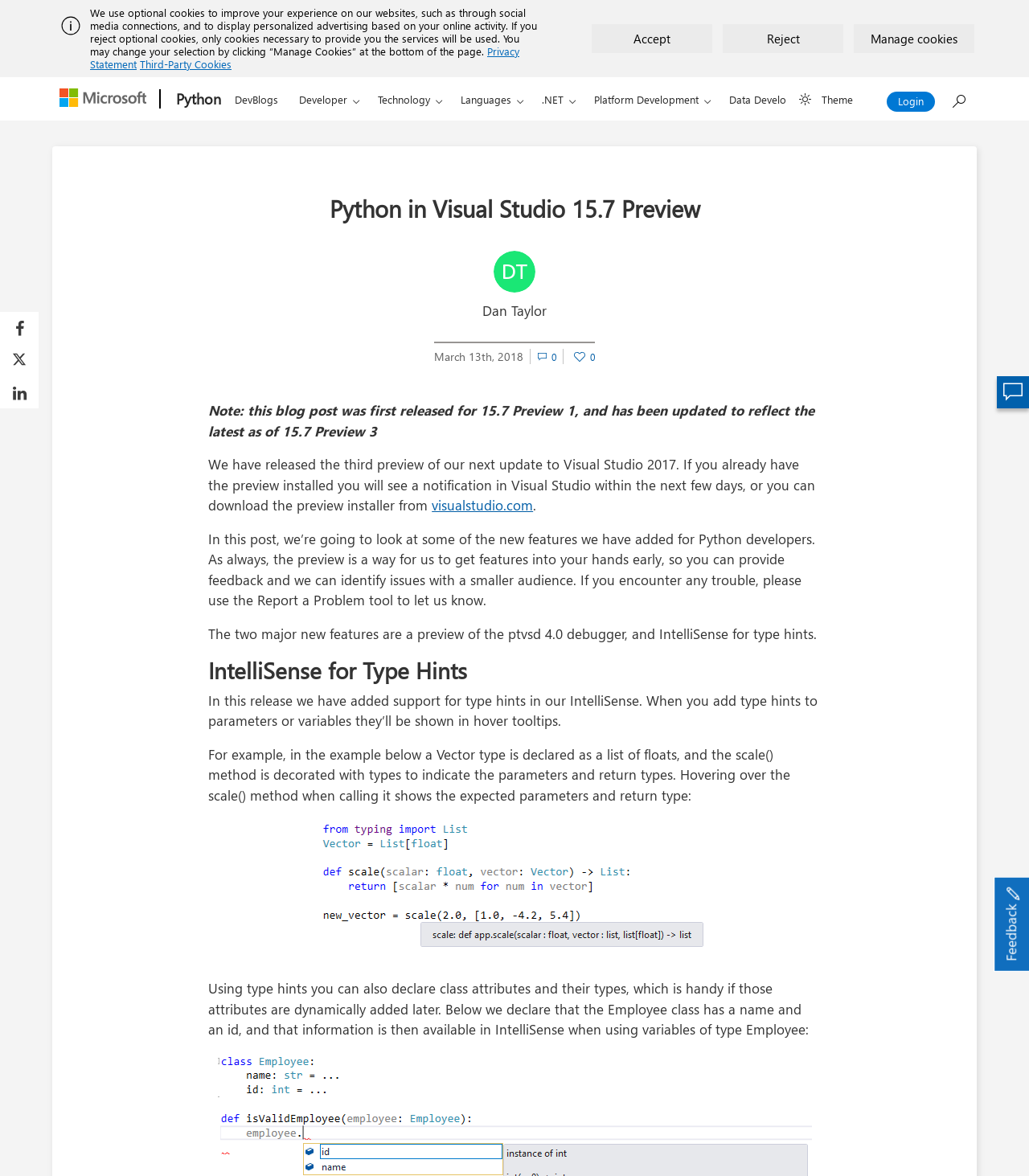Determine the bounding box coordinates of the clickable region to execute the instruction: "View the search form". The coordinates should be four float numbers between 0 and 1, denoted as [left, top, right, bottom].

None